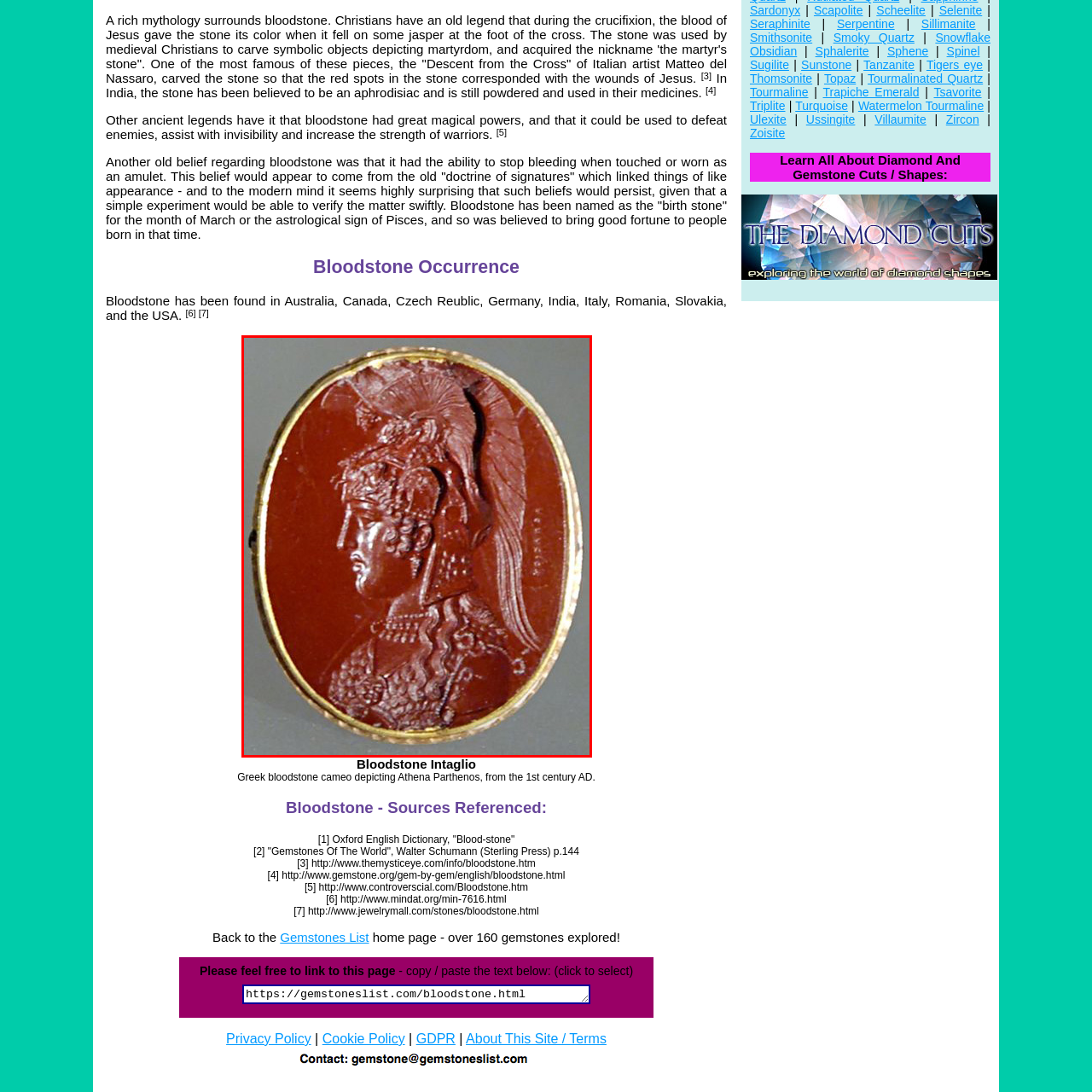What is the color of the bloodstone?
Look at the image within the red bounding box and respond with a single word or phrase.

Deep reddish hue